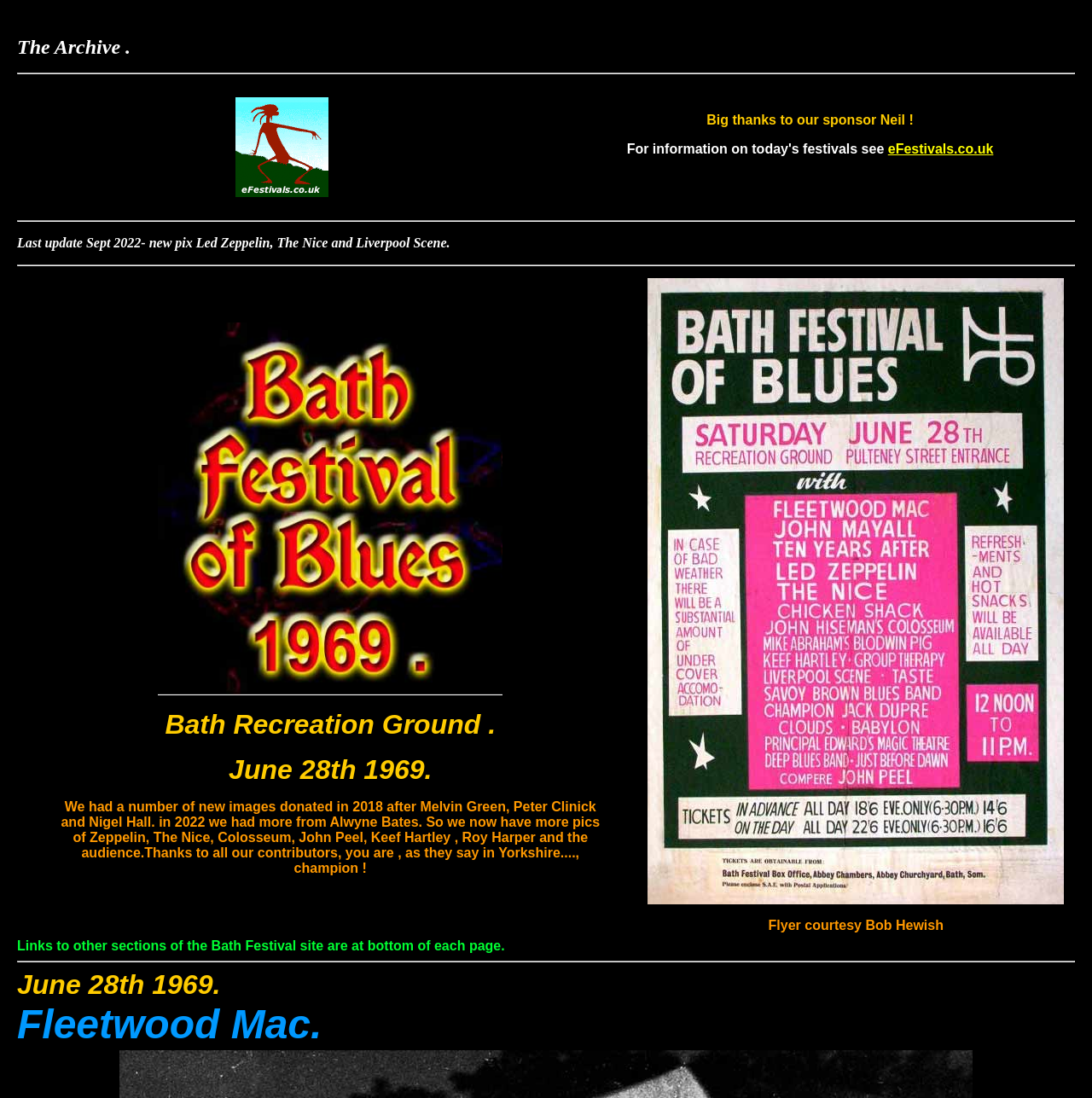What is the name of the sponsor mentioned on the webpage?
Look at the image and respond to the question as thoroughly as possible.

I found the answer by reading the text 'Big thanks to our sponsor Neil!' which is located in a table cell within a layout table.